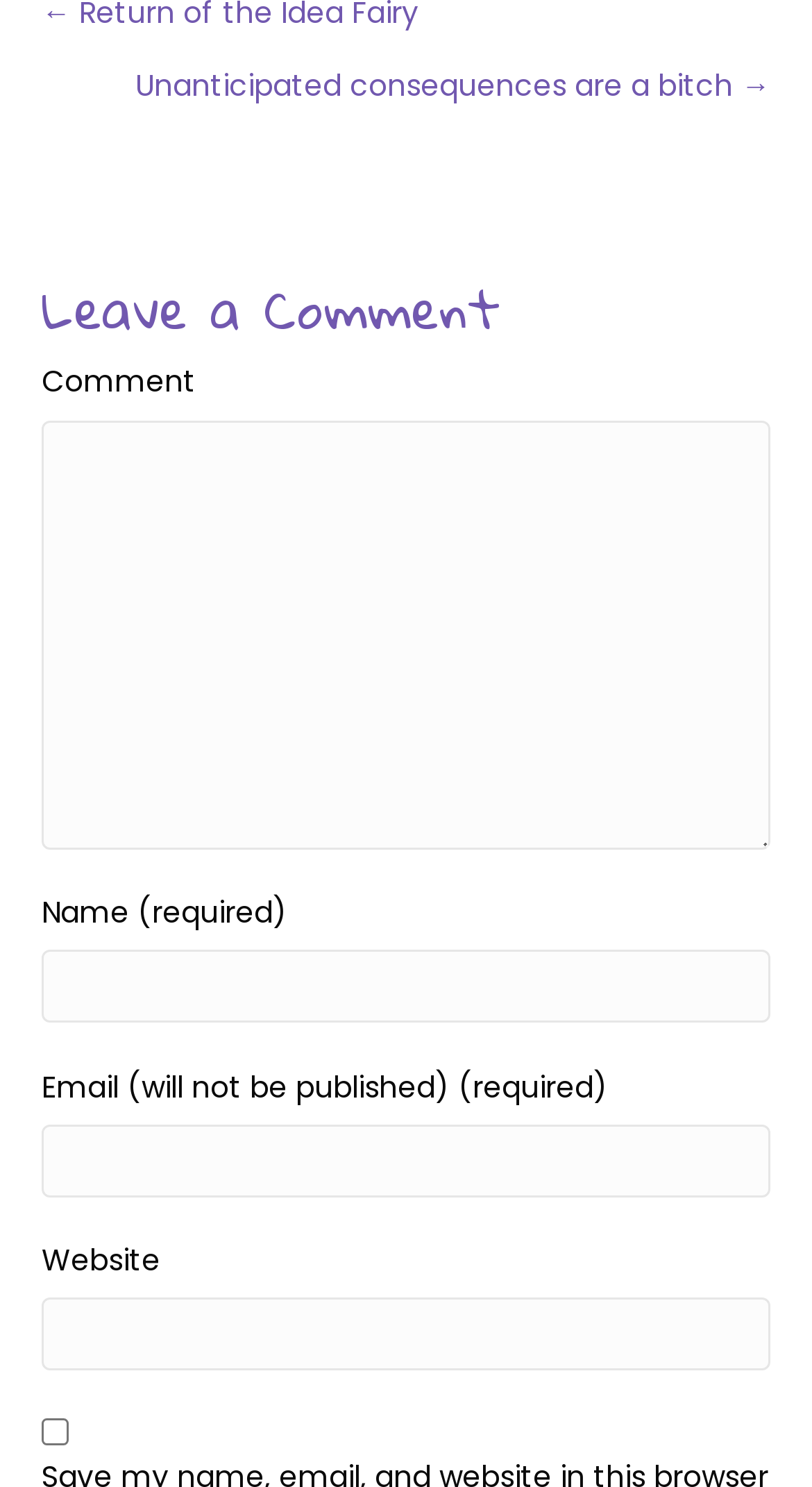Identify the bounding box coordinates for the UI element described as follows: "parent_node: Comment name="url"". Ensure the coordinates are four float numbers between 0 and 1, formatted as [left, top, right, bottom].

[0.051, 0.873, 0.949, 0.922]